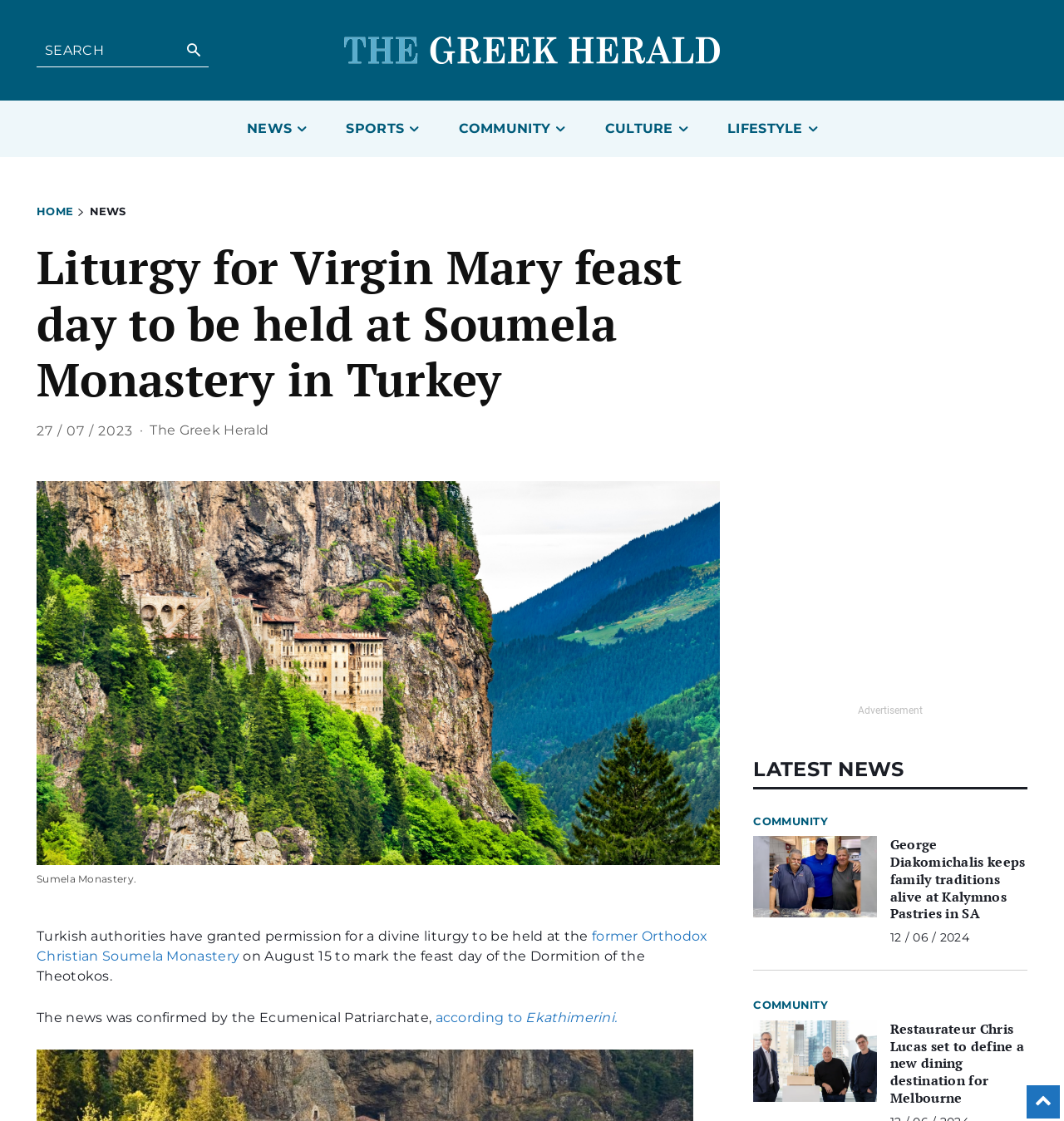Provide a brief response to the question using a single word or phrase: 
What is the name of the publication that confirmed the news?

Ekathimerini